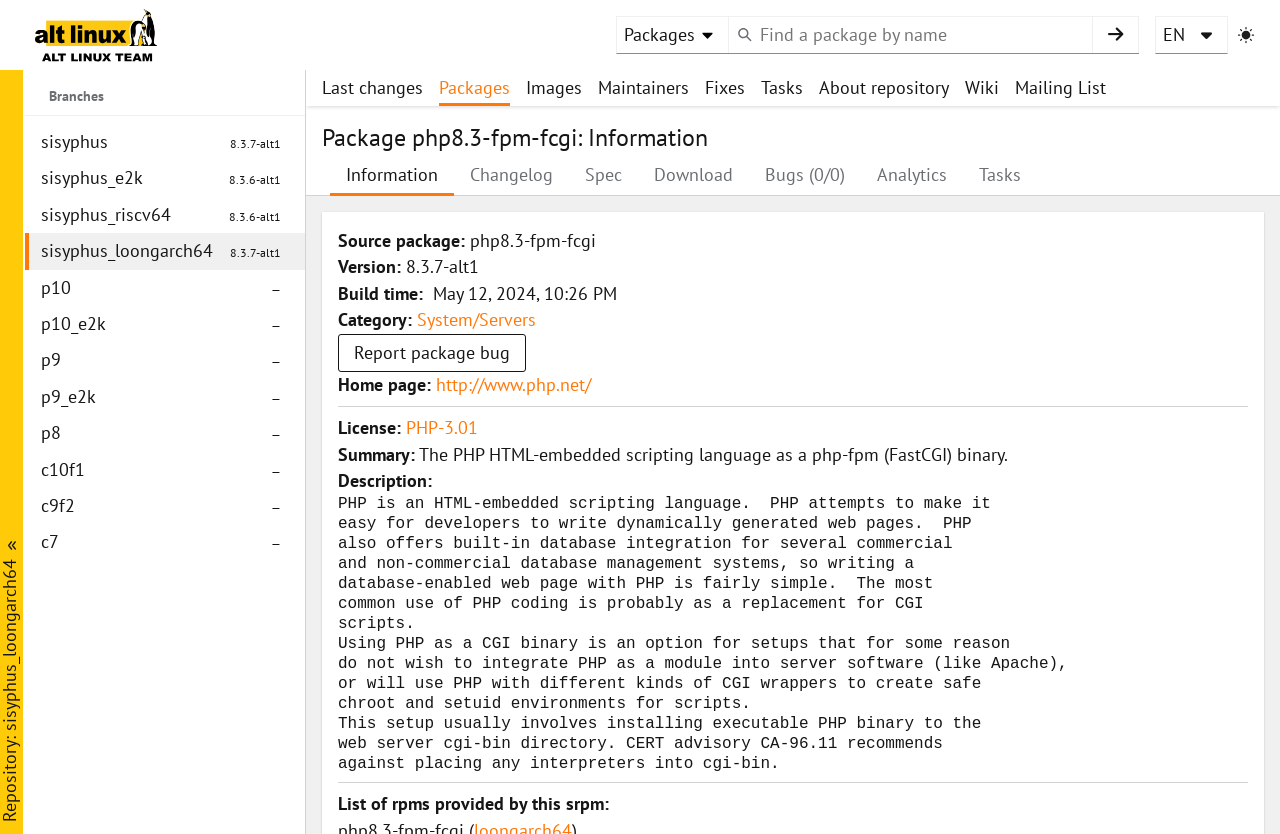Locate the bounding box coordinates of the element that needs to be clicked to carry out the instruction: "Visit the Ode To Azia website". The coordinates should be given as four float numbers ranging from 0 to 1, i.e., [left, top, right, bottom].

None